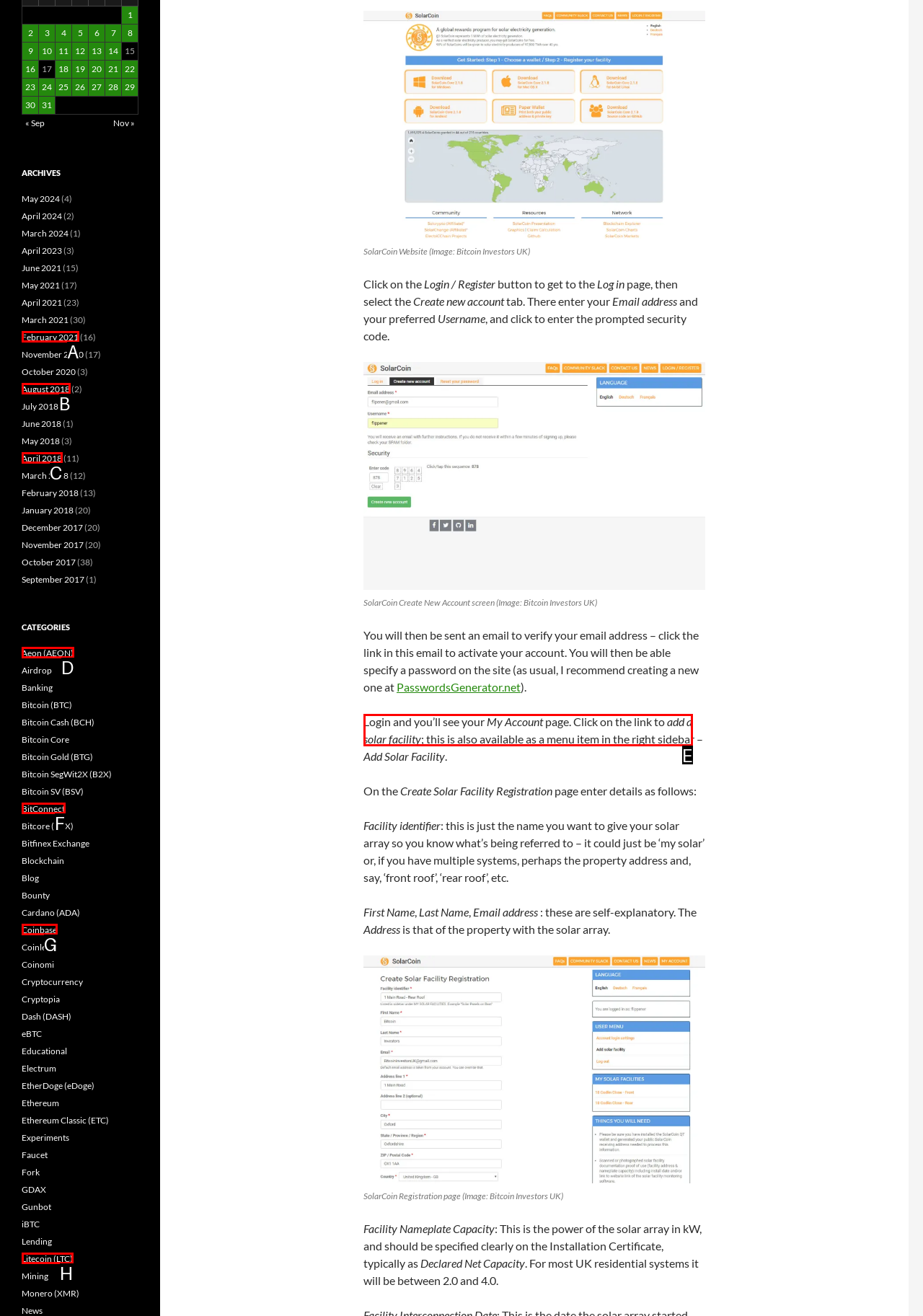Point out the letter of the HTML element you should click on to execute the task: Click on the 'Add Solar Facility' link
Reply with the letter from the given options.

E